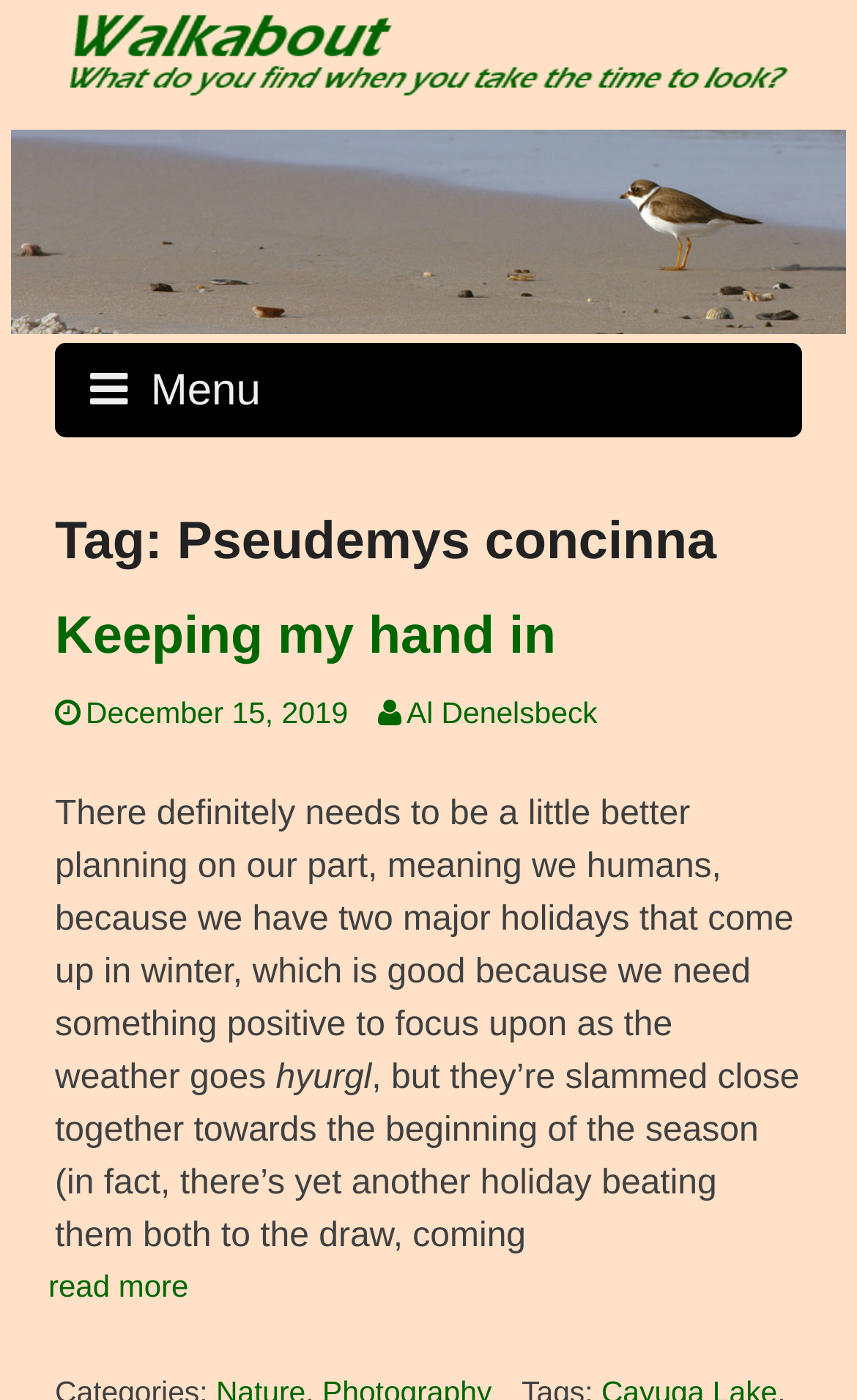How many links are there in the article section?
Using the screenshot, give a one-word or short phrase answer.

4